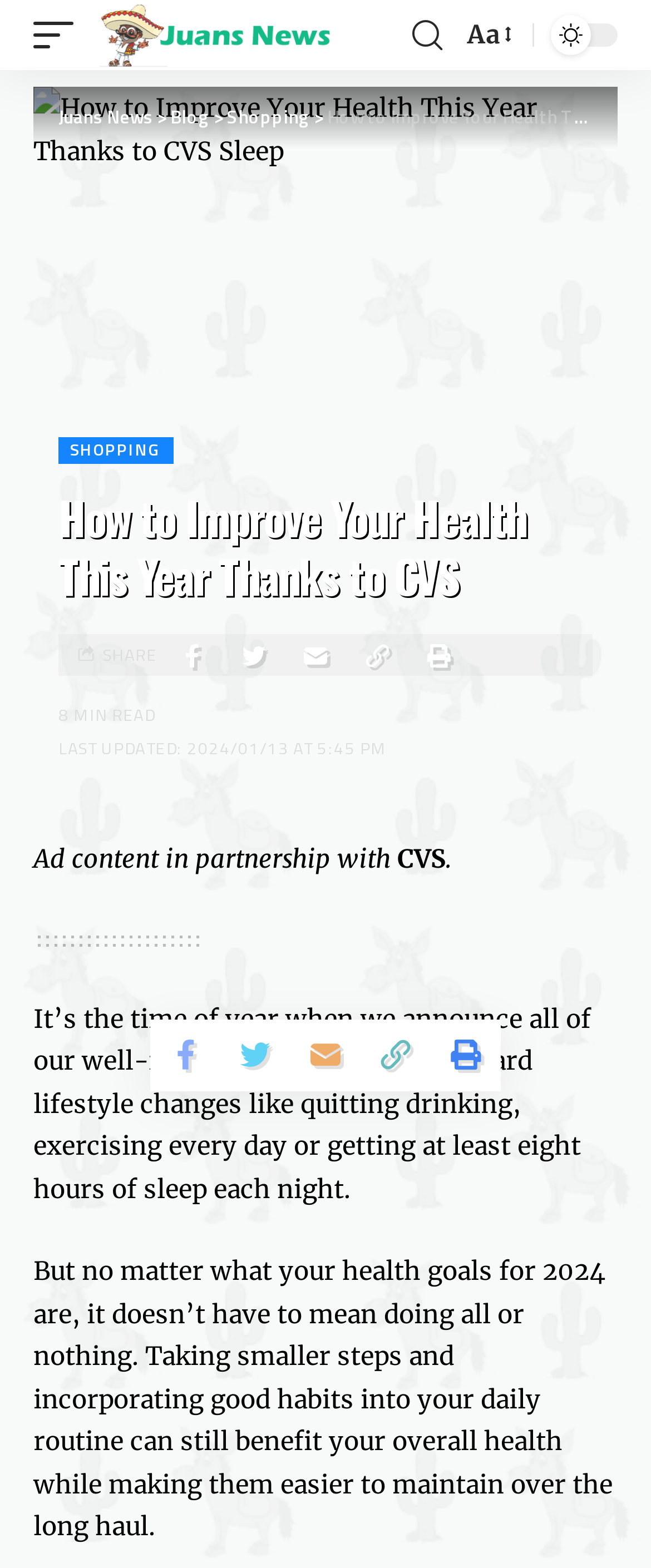What is the last updated time of the article?
From the screenshot, supply a one-word or short-phrase answer.

2024/01/13 AT 5:45 PM